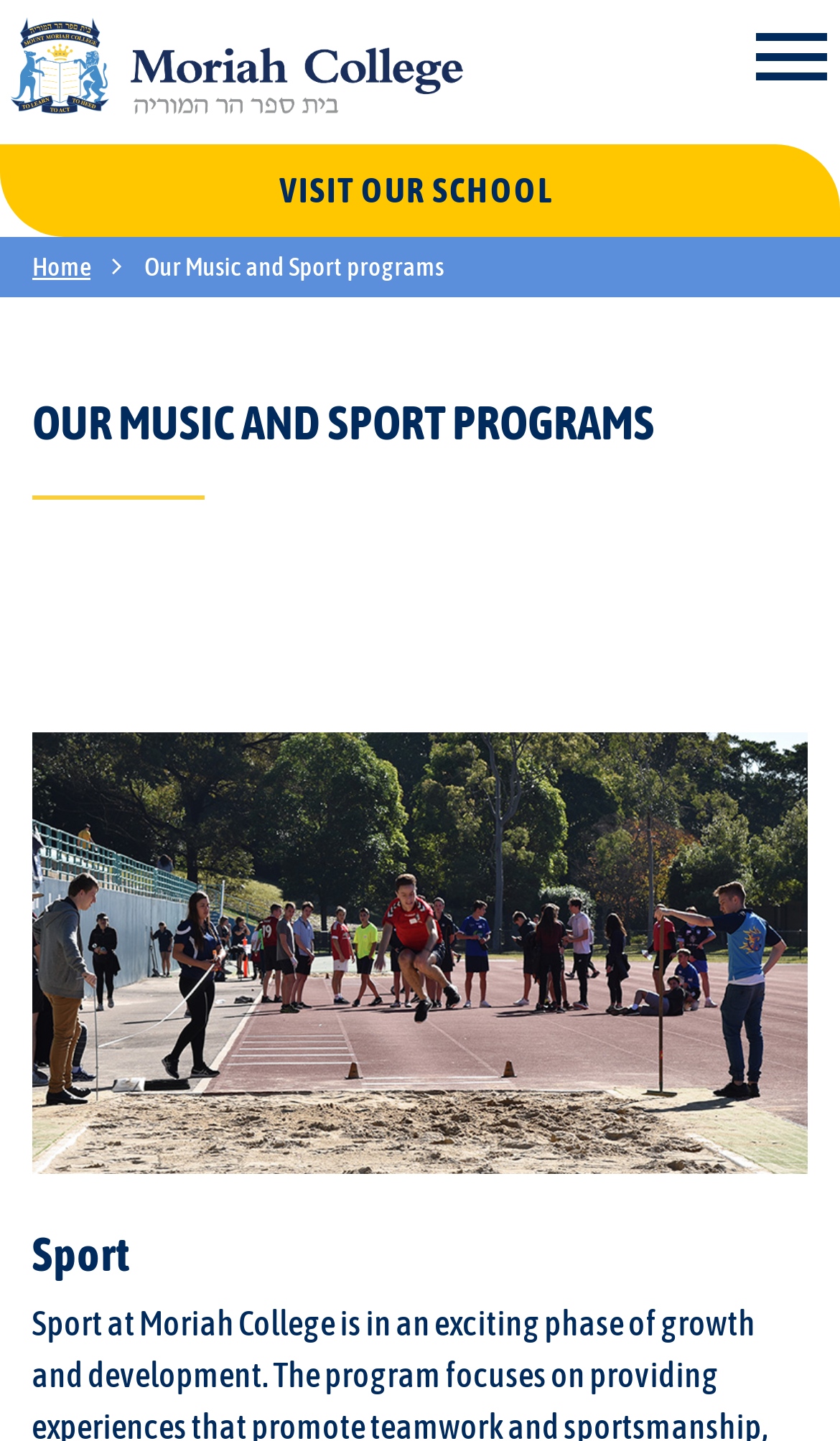Find and provide the bounding box coordinates for the UI element described with: "VISIT OUR SCHOOL".

[0.0, 0.1, 1.0, 0.164]